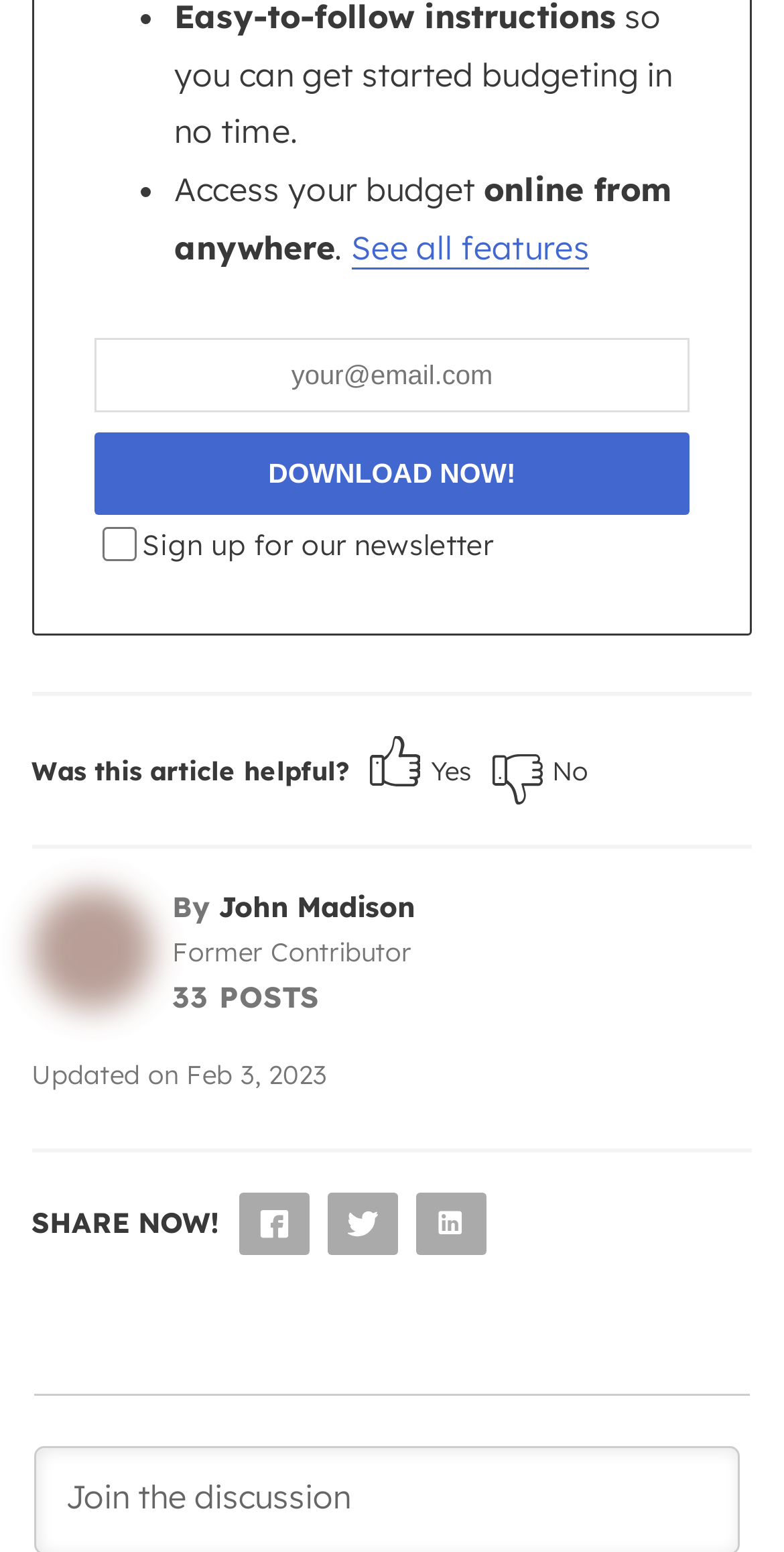Pinpoint the bounding box coordinates of the area that should be clicked to complete the following instruction: "Download the software". The coordinates must be given as four float numbers between 0 and 1, i.e., [left, top, right, bottom].

[0.119, 0.278, 0.88, 0.331]